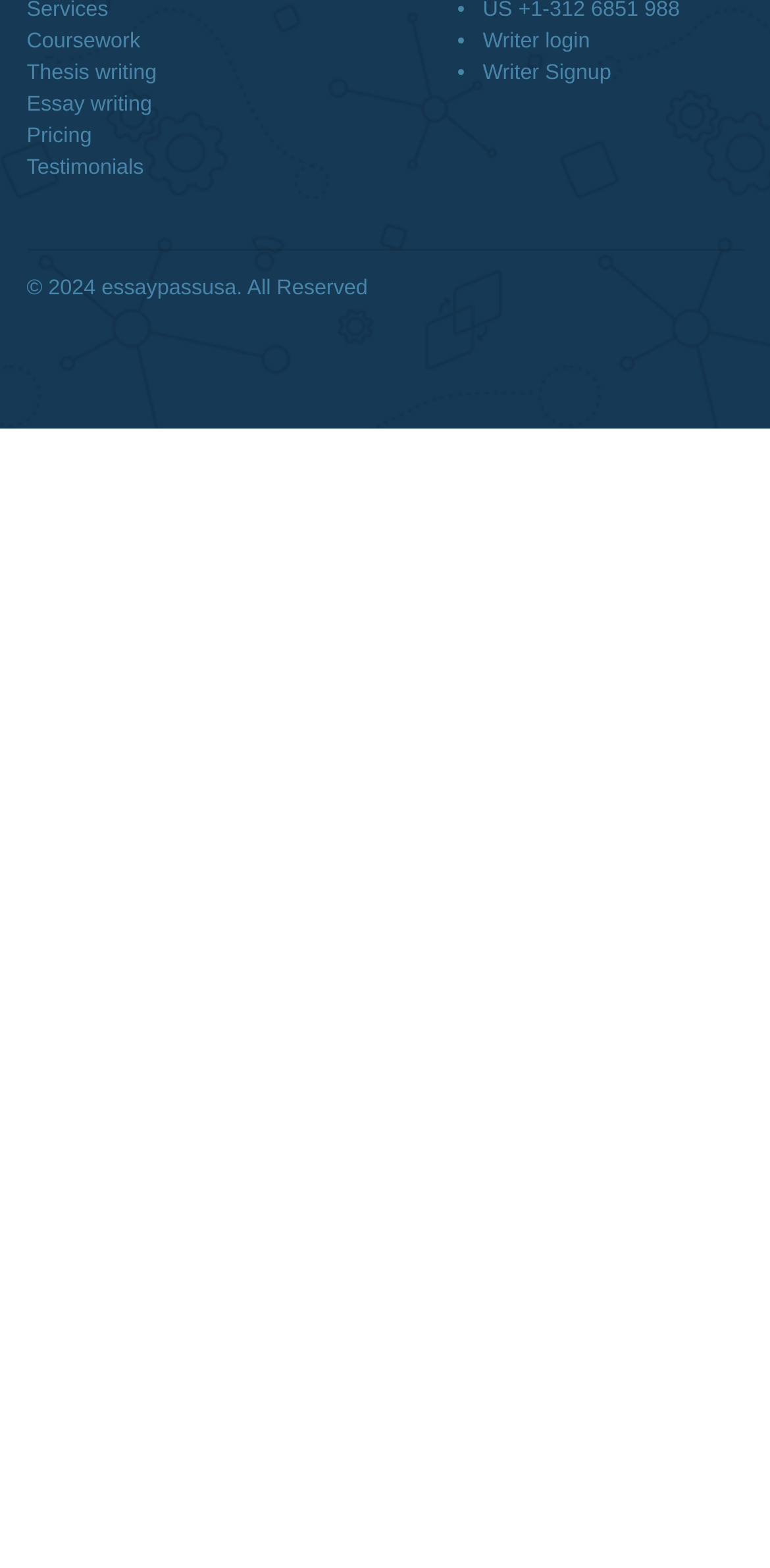Consider the image and give a detailed and elaborate answer to the question: 
How can users contact the website?

The website provides a phone number 'US +1-312 6851 988' for users to contact them, which is located at the bottom of the page.